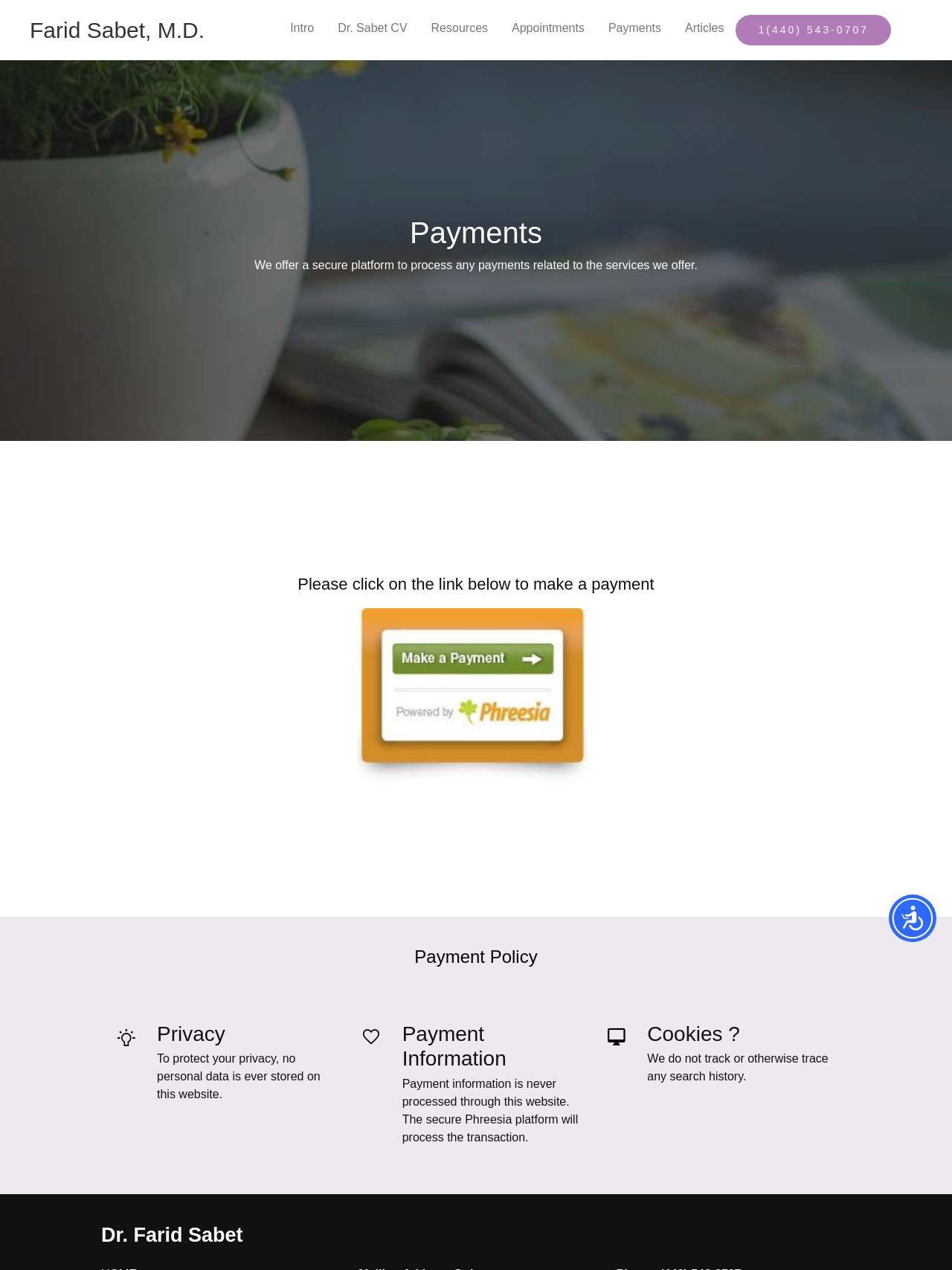Pinpoint the bounding box coordinates of the element you need to click to execute the following instruction: "Make a payment". The bounding box should be represented by four float numbers between 0 and 1, in the format [left, top, right, bottom].

[0.375, 0.479, 0.625, 0.619]